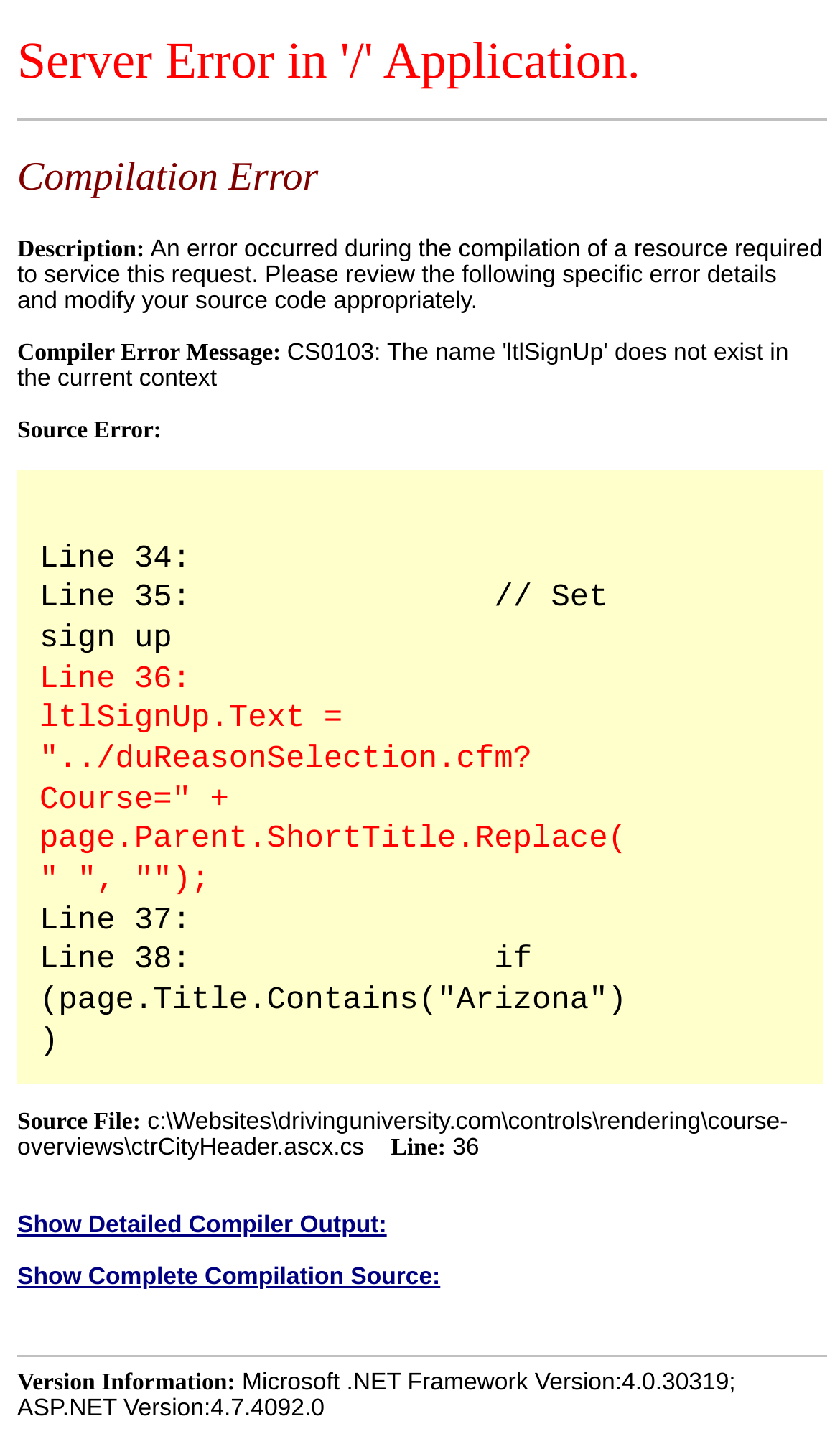Determine the bounding box of the UI component based on this description: "Show Complete Compilation Source:". The bounding box coordinates should be four float values between 0 and 1, i.e., [left, top, right, bottom].

[0.021, 0.879, 0.979, 0.897]